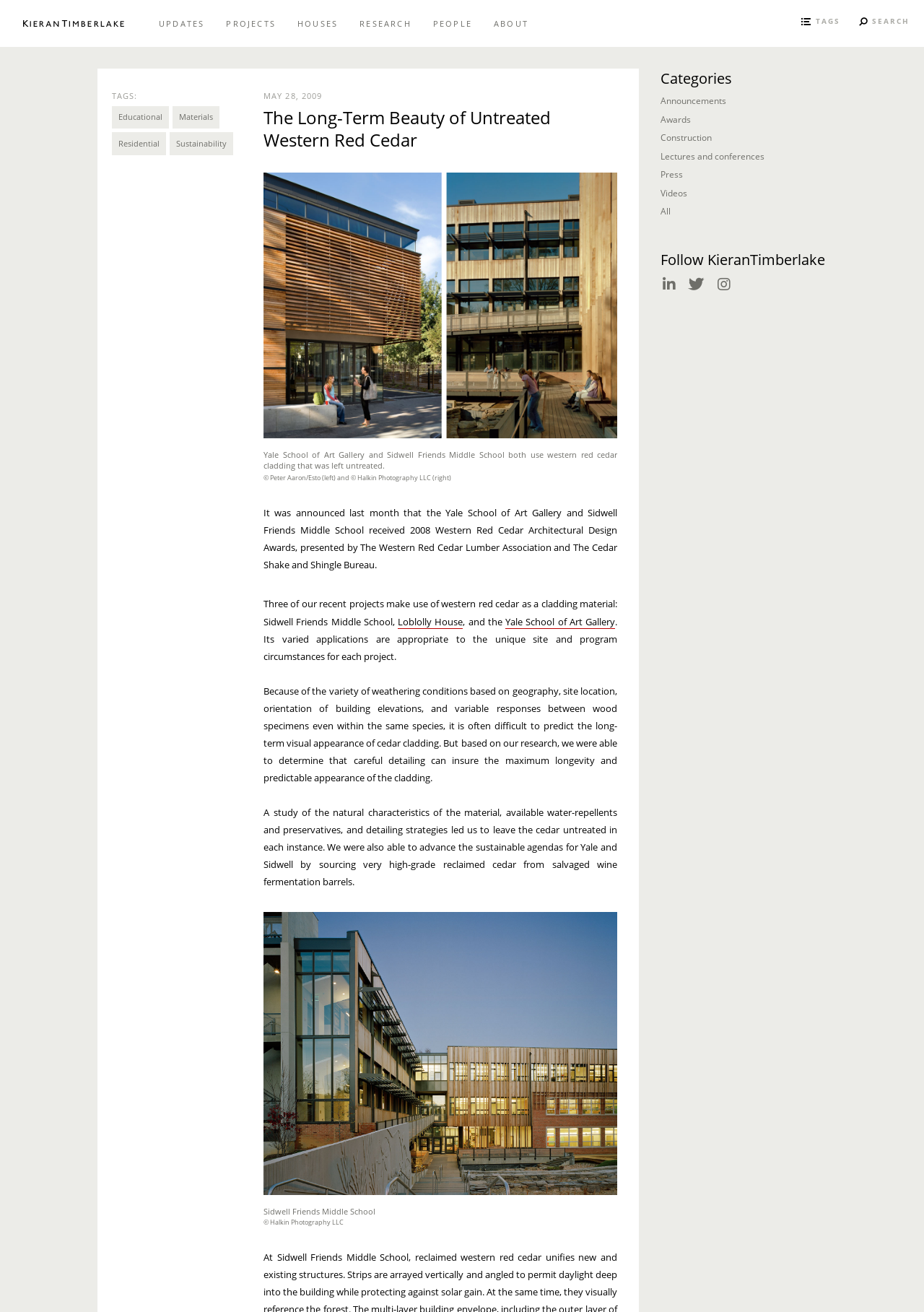Locate the bounding box coordinates of the clickable part needed for the task: "View the 'Loblolly House' project".

[0.43, 0.469, 0.501, 0.479]